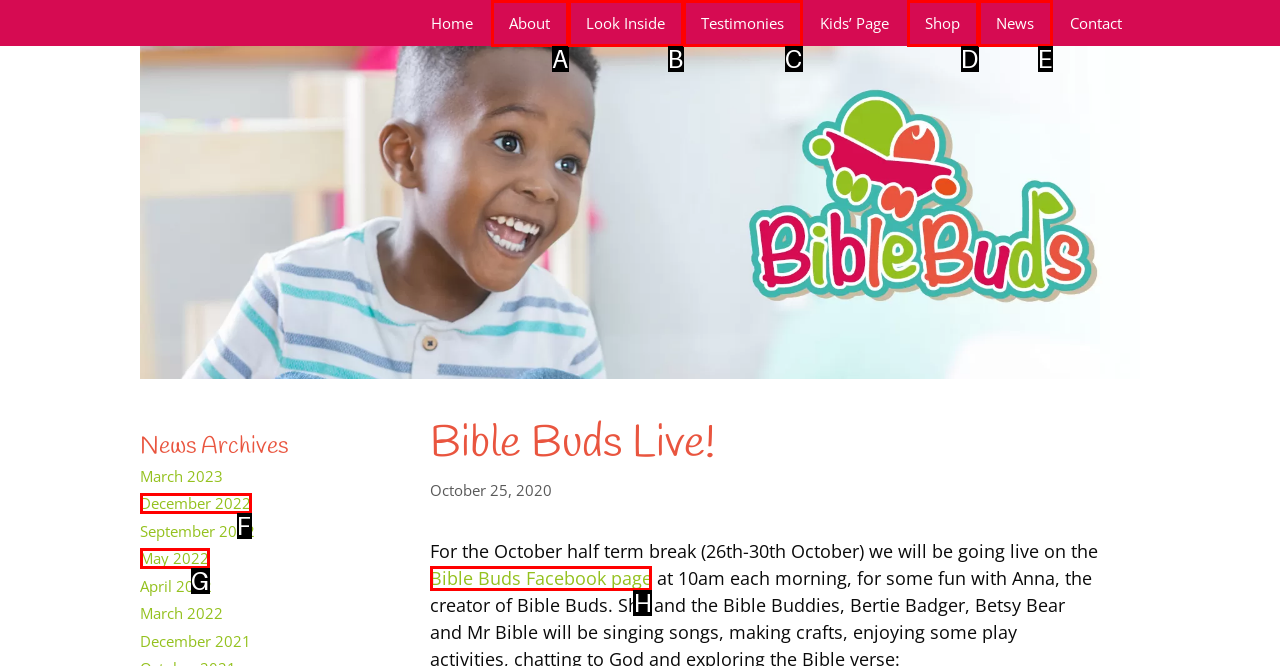Which option should be clicked to execute the following task: visit Bible Buds Facebook page? Respond with the letter of the selected option.

H